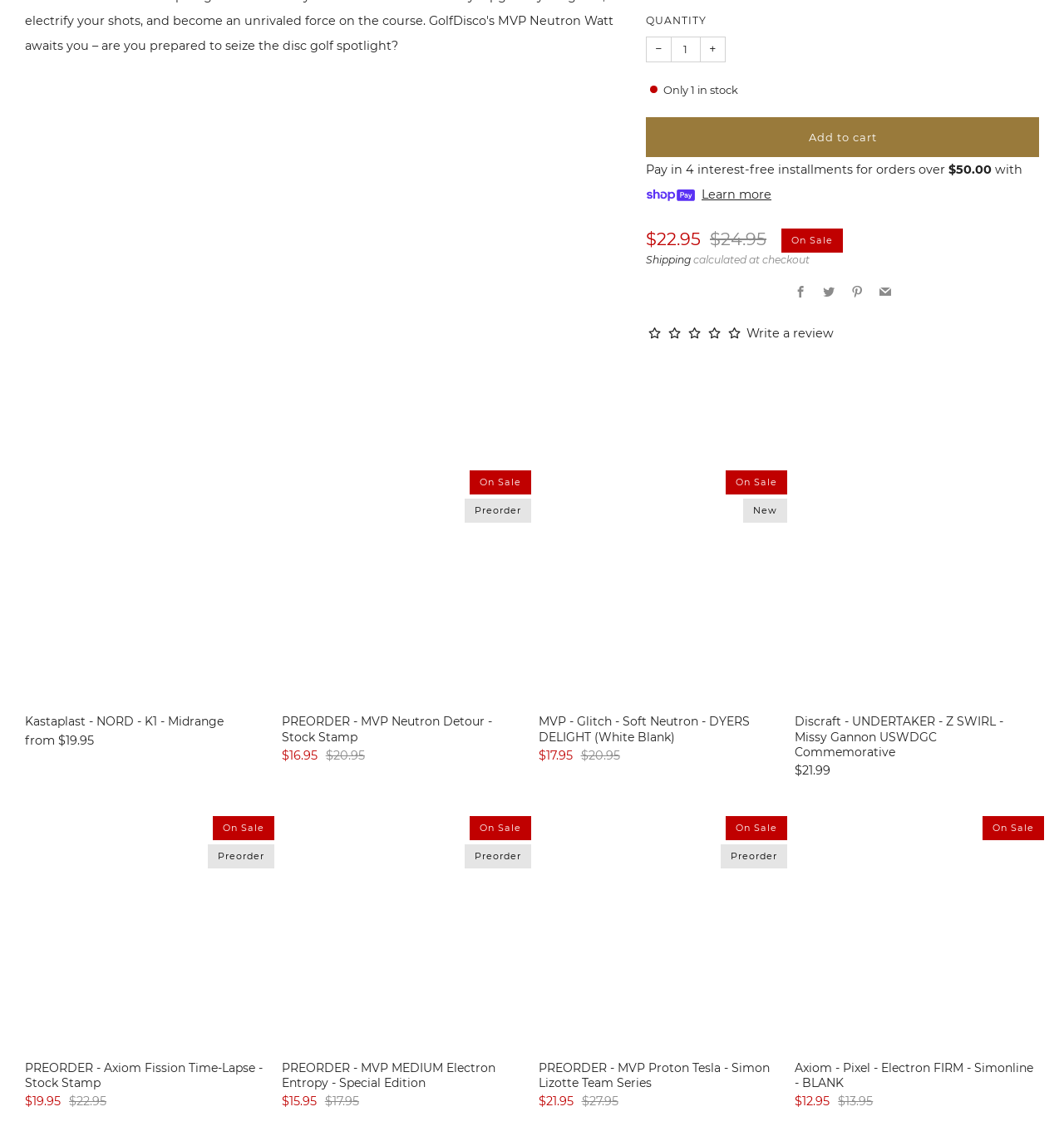What is the price of the item?
Please provide a single word or phrase answer based on the image.

$22.95